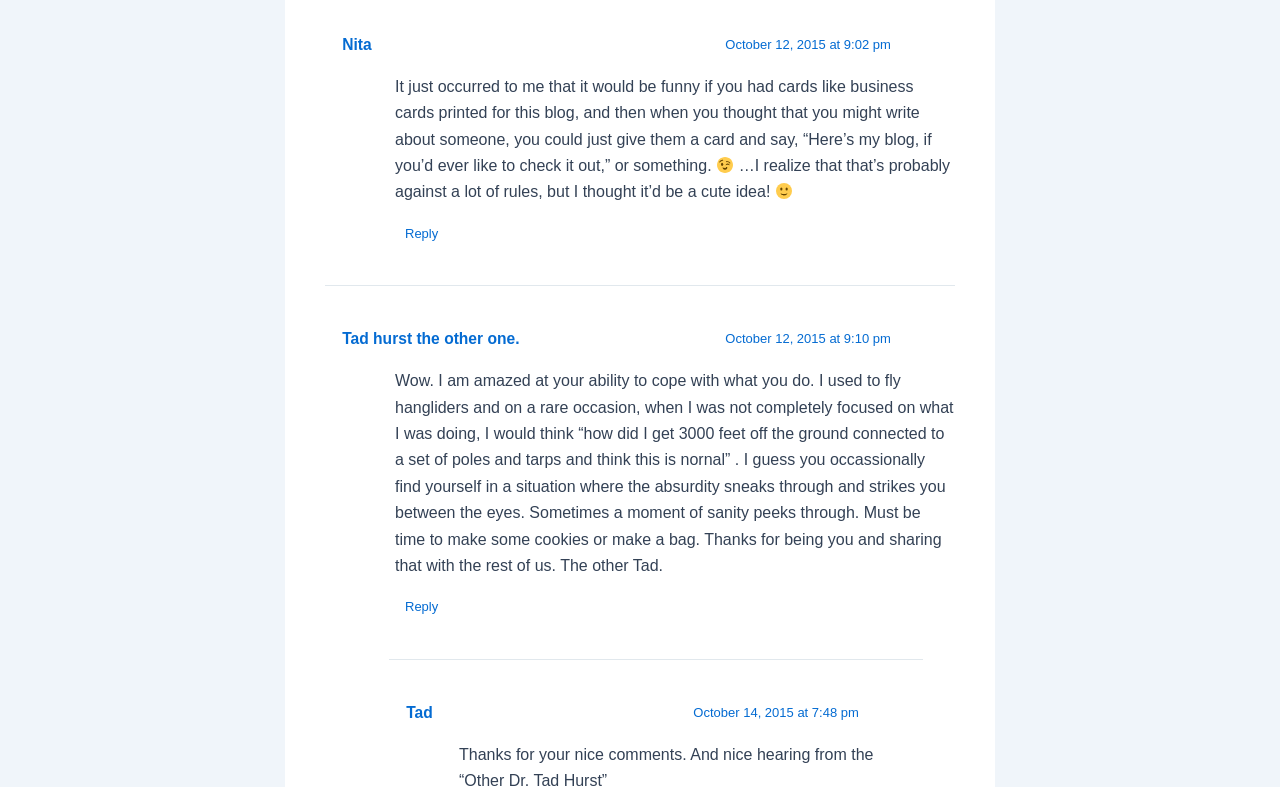What is the name of the person who wrote the first comment?
Refer to the screenshot and respond with a concise word or phrase.

Nita